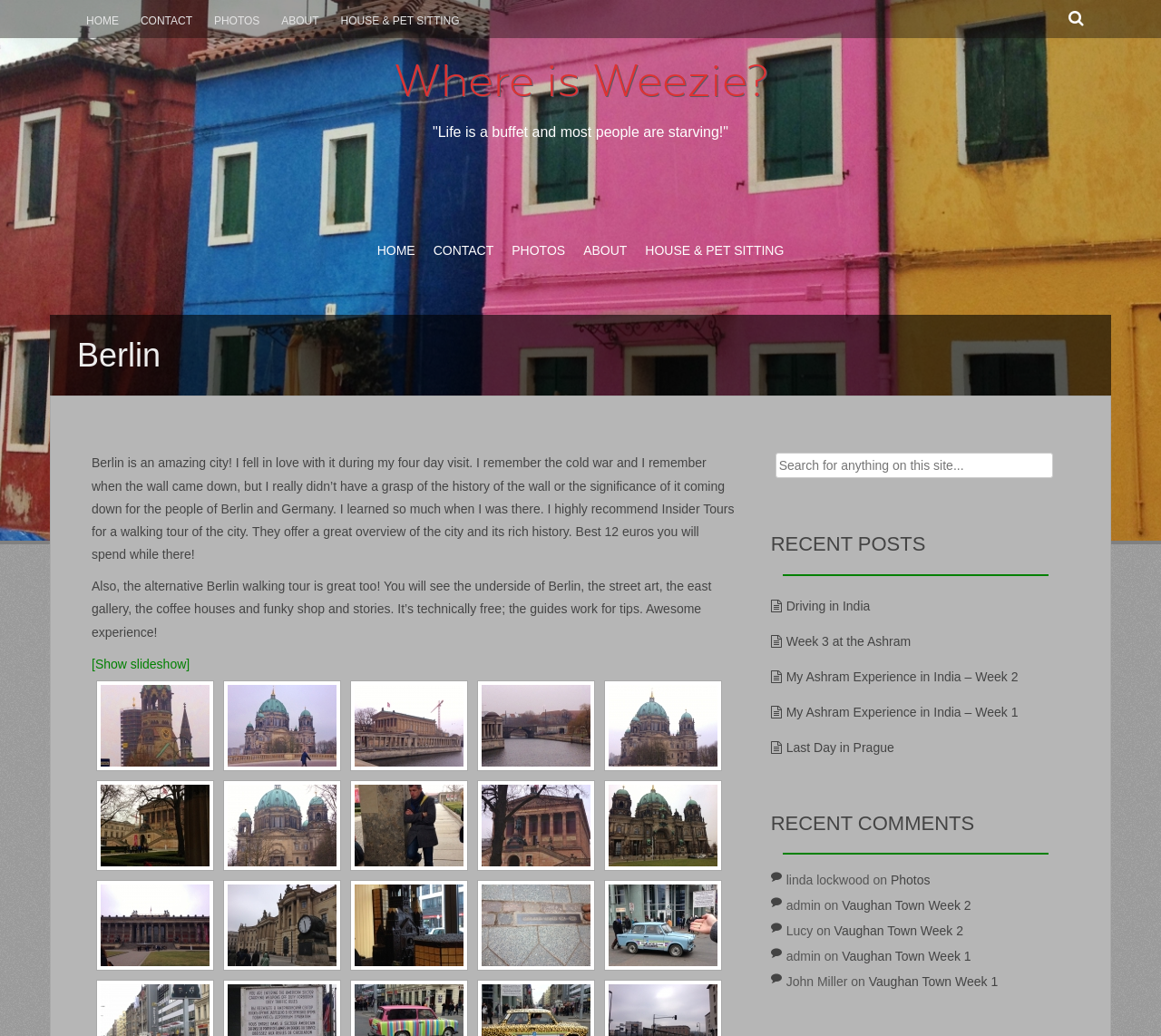Please predict the bounding box coordinates (top-left x, top-left y, bottom-right x, bottom-right y) for the UI element in the screenshot that fits the description: Home

[0.317, 0.211, 0.365, 0.272]